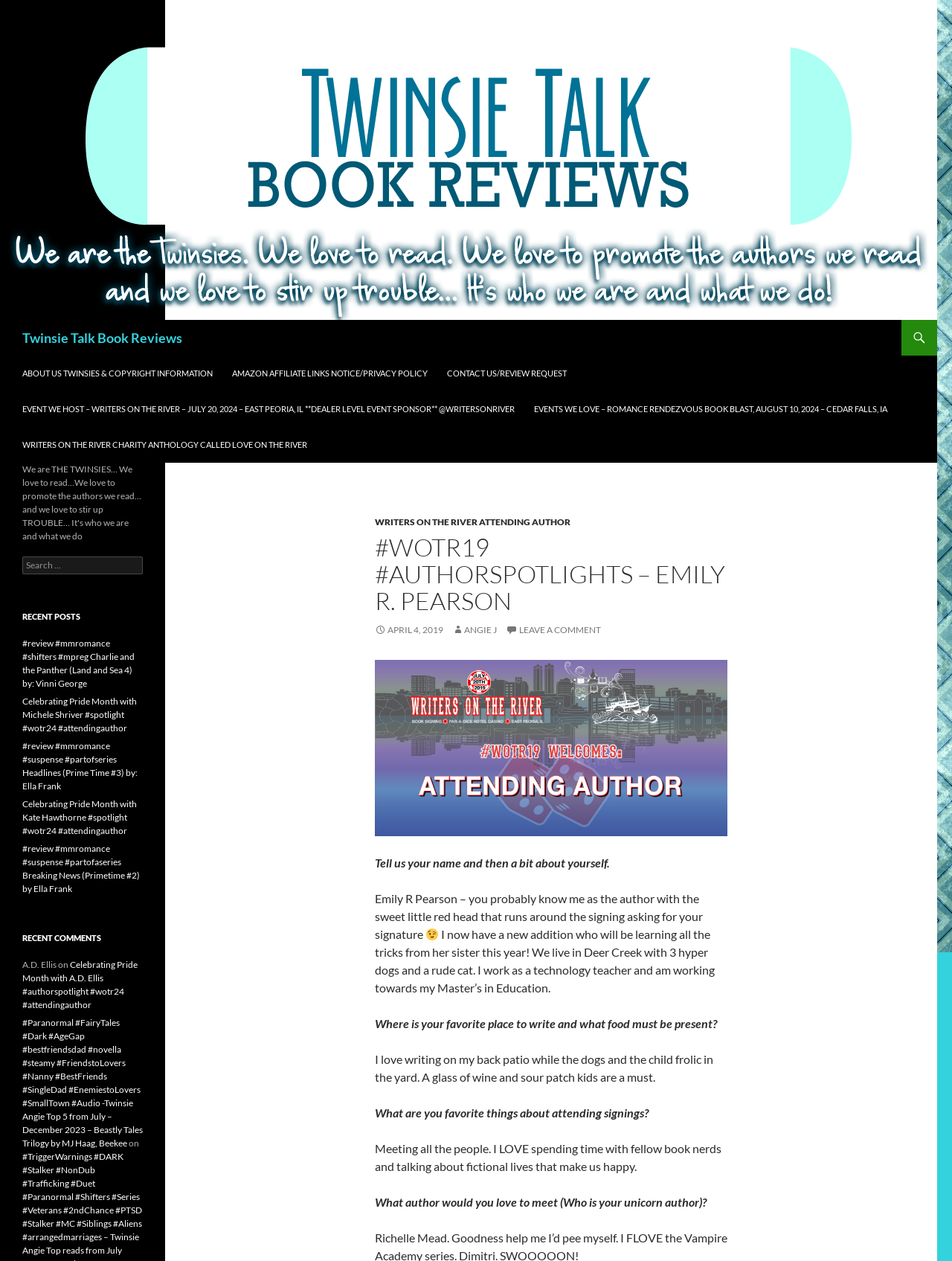What is the favorite place to write for the author?
Refer to the image and provide a thorough answer to the question.

According to the webpage, the author's favorite place to write is their back patio, as stated in the text 'I love writing on my back patio while the dogs and the child frolic in the yard'.